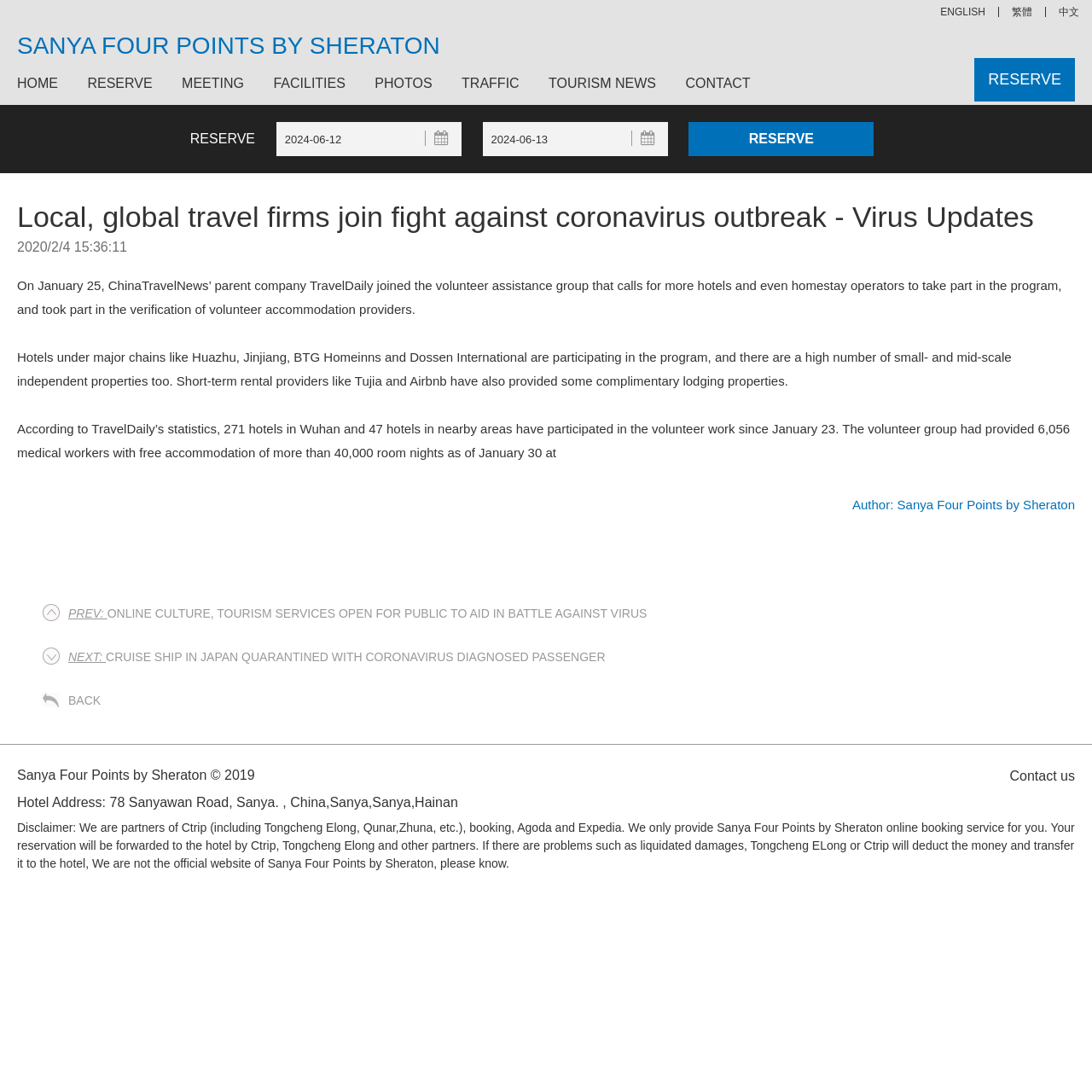Determine the bounding box coordinates of the clickable element necessary to fulfill the instruction: "Contact the hotel". Provide the coordinates as four float numbers within the 0 to 1 range, i.e., [left, top, right, bottom].

[0.616, 0.067, 0.687, 0.086]